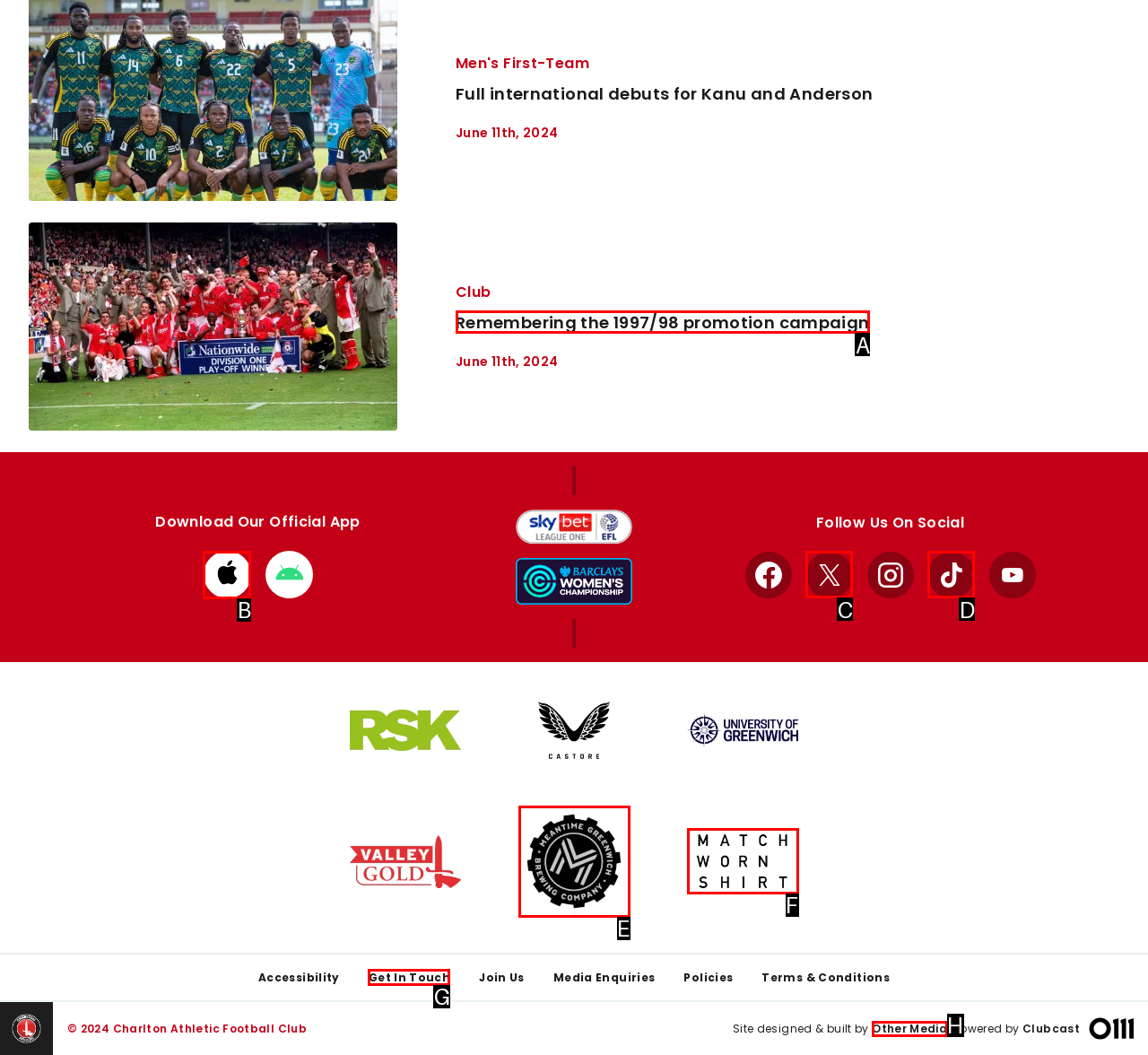Identify the correct letter of the UI element to click for this task: Get in touch with the club
Respond with the letter from the listed options.

G